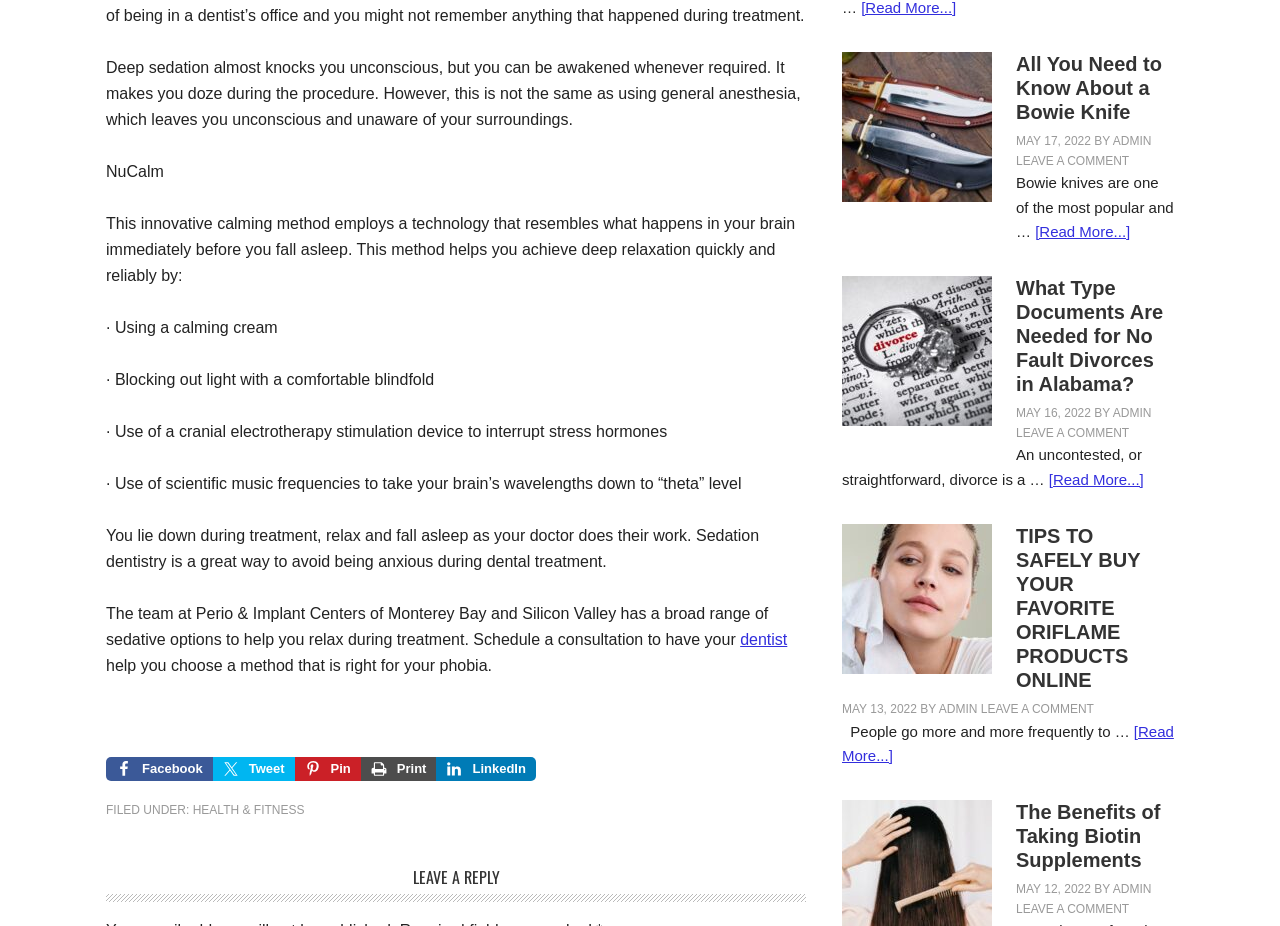Determine the bounding box coordinates of the element's region needed to click to follow the instruction: "Click the Facebook link". Provide these coordinates as four float numbers between 0 and 1, formatted as [left, top, right, bottom].

[0.083, 0.818, 0.166, 0.844]